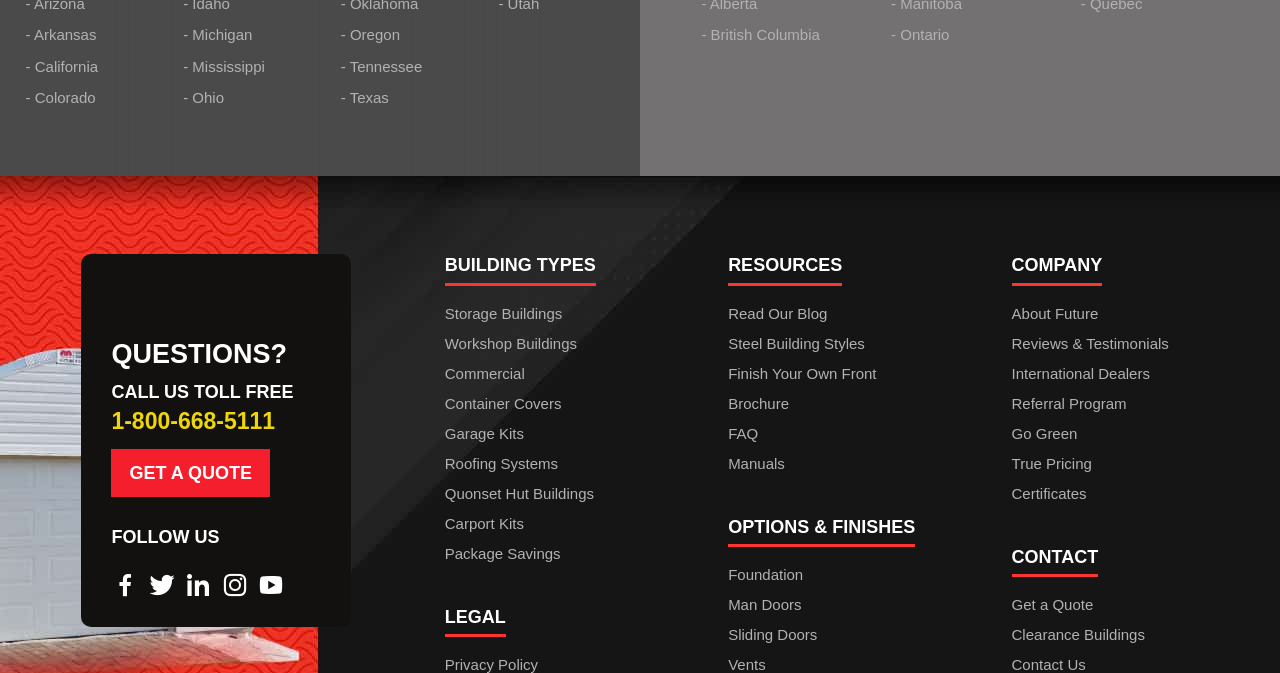Please find the bounding box coordinates of the section that needs to be clicked to achieve this instruction: "Learn about Storage Buildings".

[0.347, 0.453, 0.439, 0.478]